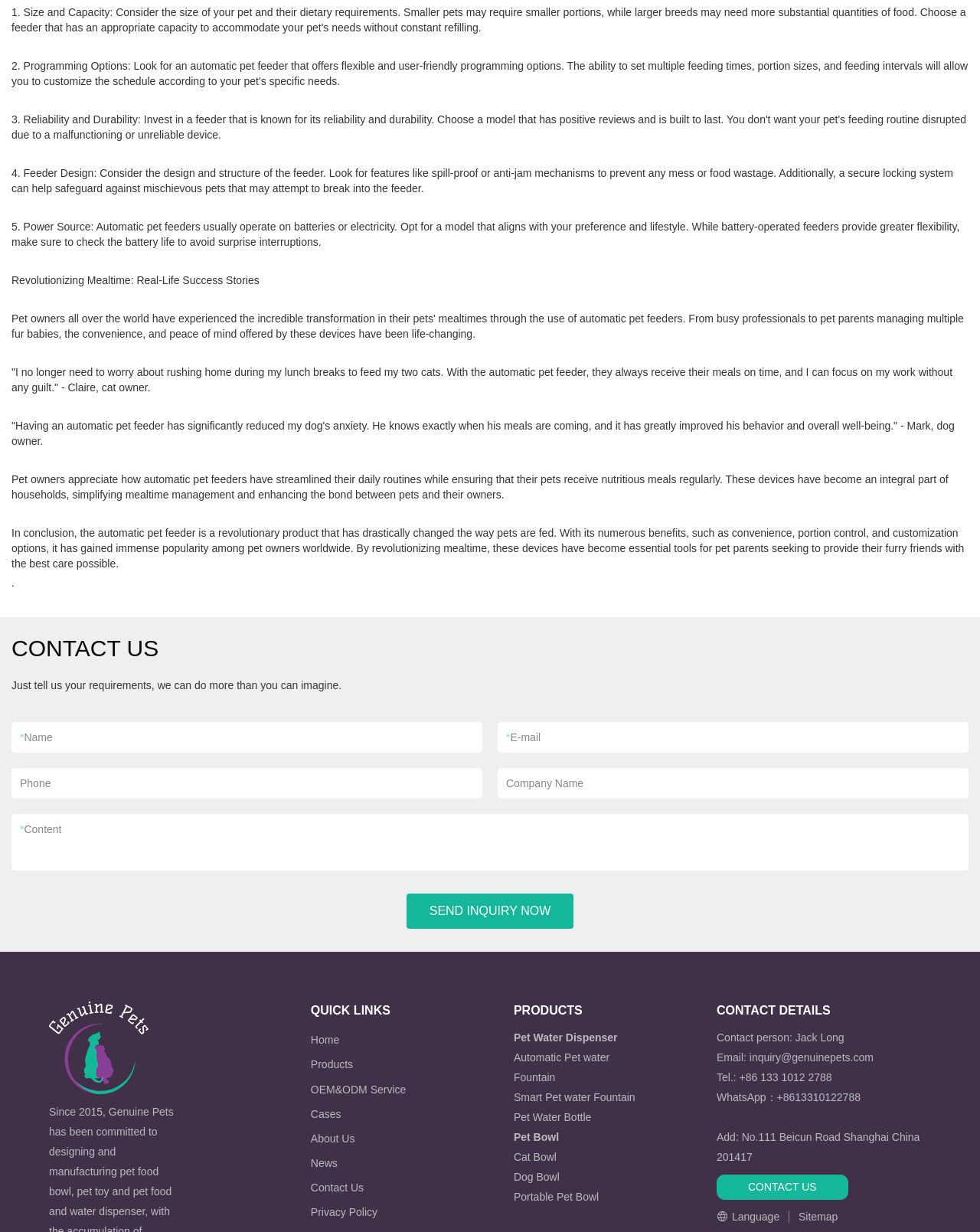Locate the bounding box coordinates of the area to click to fulfill this instruction: "enter your name in the textbox". The bounding box should be presented as four float numbers between 0 and 1, in the order [left, top, right, bottom].

[0.023, 0.587, 0.48, 0.61]